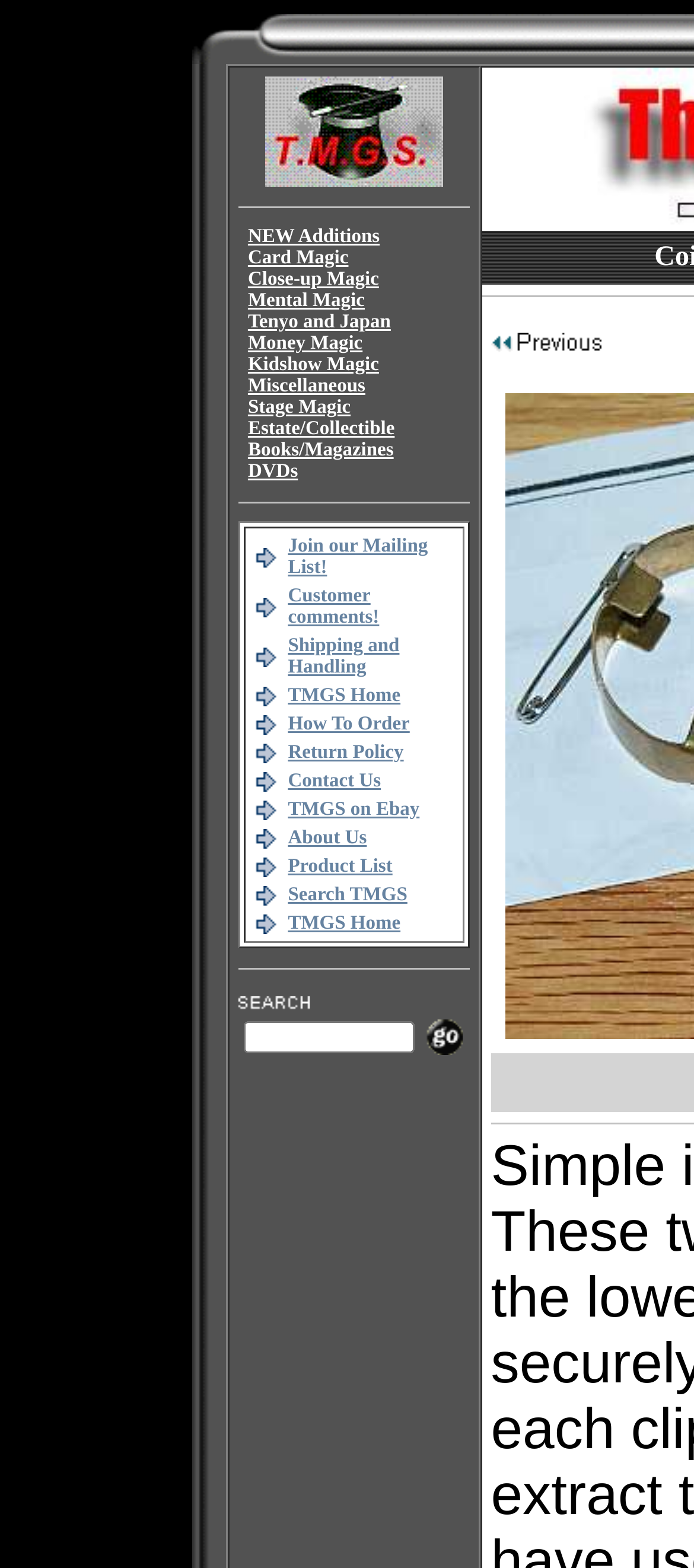How many categories are listed?
Please provide a comprehensive answer based on the contents of the image.

The categories are listed in the LayoutTableCell with the text 'NEW Additions Card Magic Close-up Magic Mental Magic Tenyo and Japan Money Magic Kidshow Magic Miscellaneous Stage Magic Estate/Collectible Books/Magazines DVDs'. There are 11 categories in total.